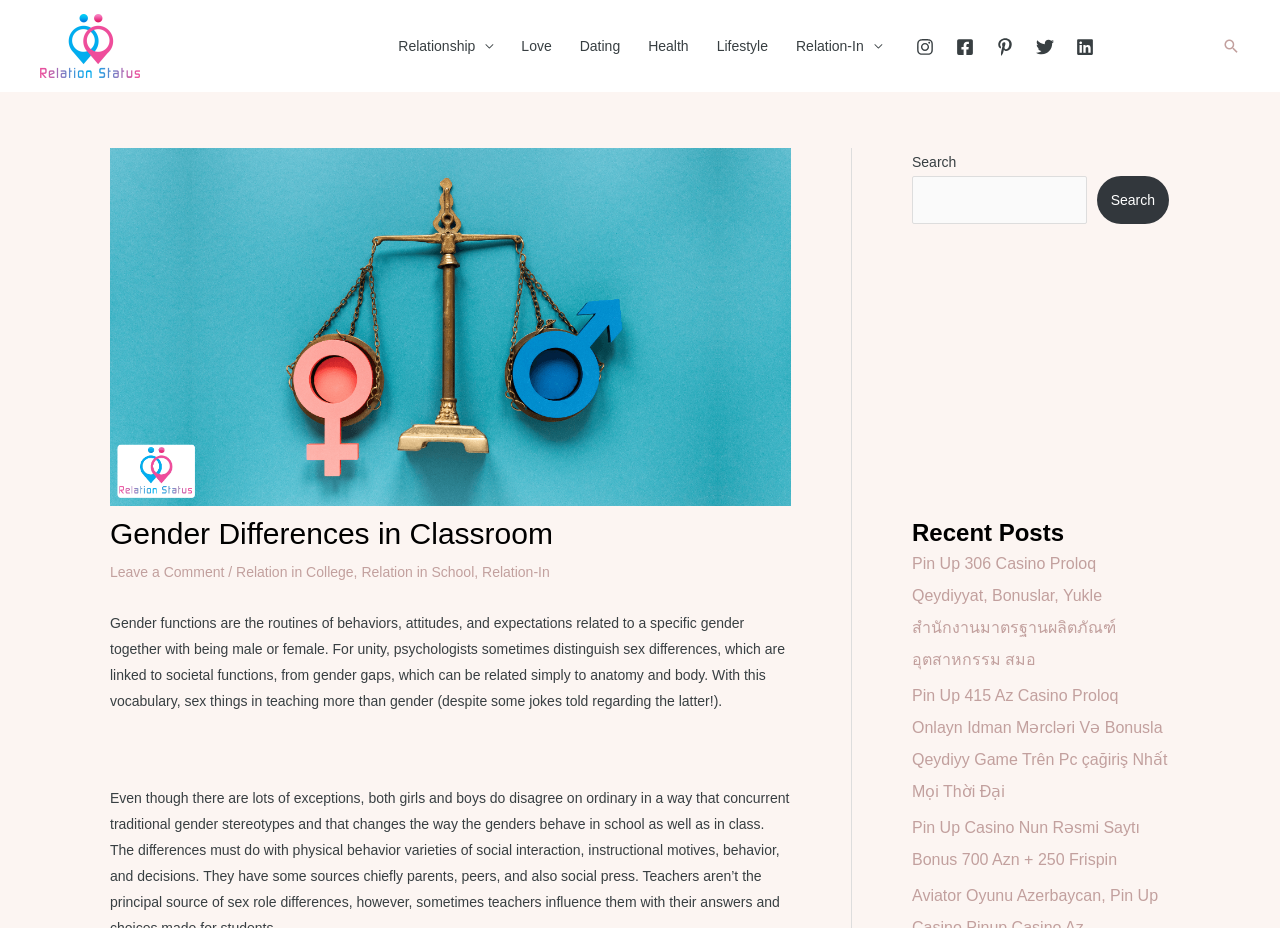What type of content is displayed in the 'Recent Posts' section?
Please provide a single word or phrase as the answer based on the screenshot.

Links to articles